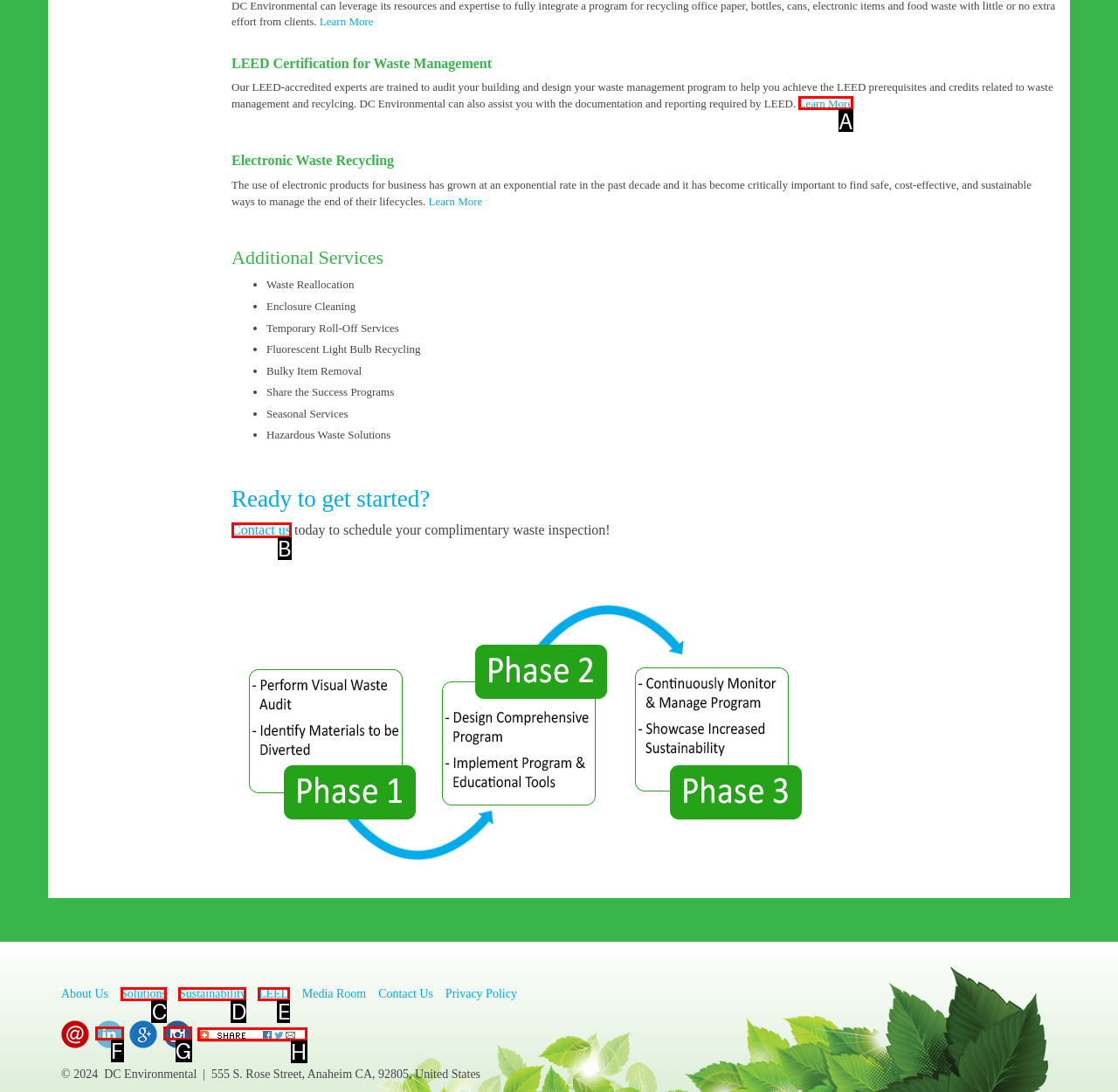Which HTML element matches the description: alt="Bookmark and Share"?
Reply with the letter of the correct choice.

H